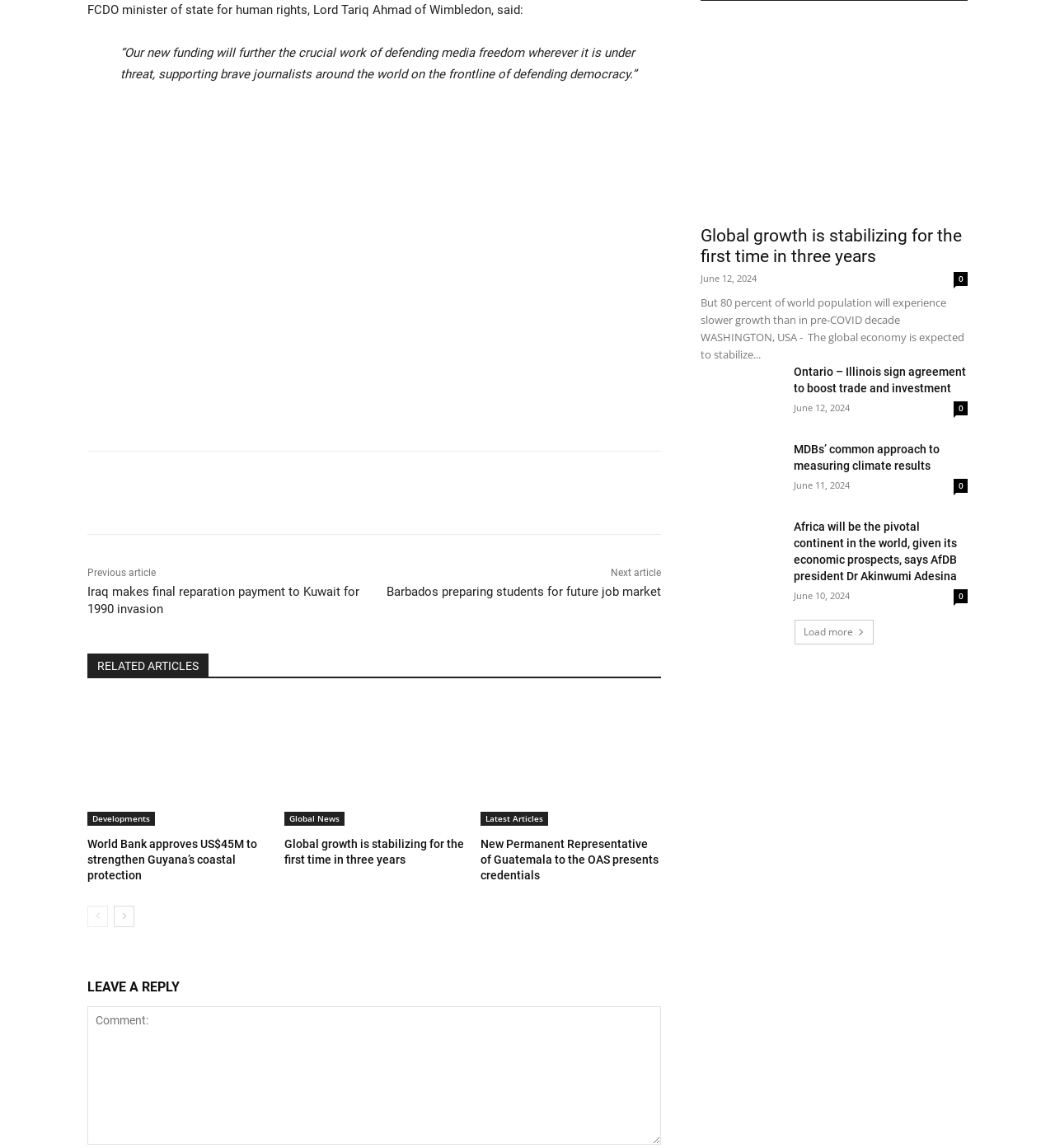Determine the bounding box coordinates of the clickable region to execute the instruction: "Leave a comment". The coordinates should be four float numbers between 0 and 1, denoted as [left, top, right, bottom].

[0.083, 0.874, 0.627, 0.995]